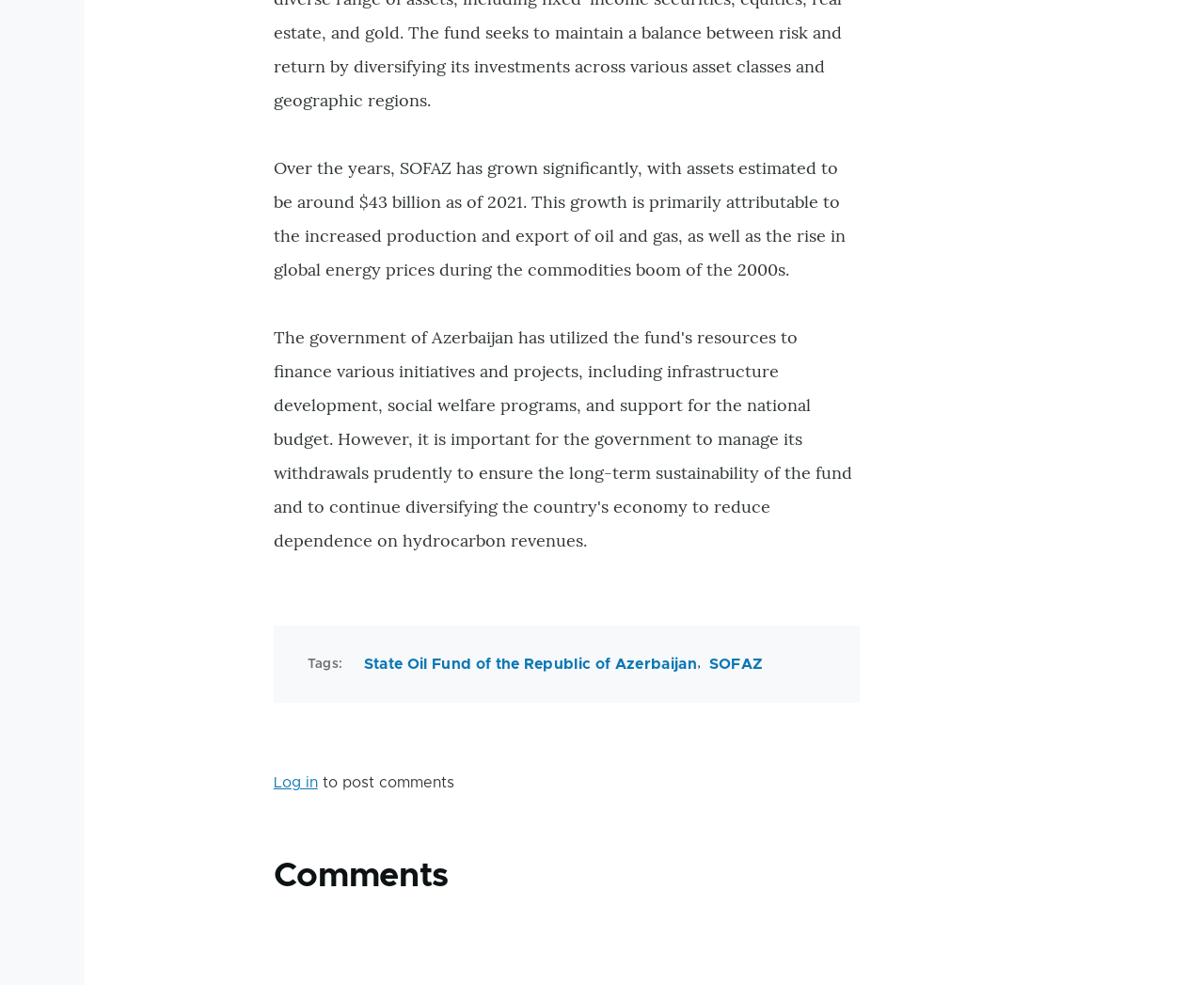How many links are located near the 'Tags:' heading?
Your answer should be a single word or phrase derived from the screenshot.

2